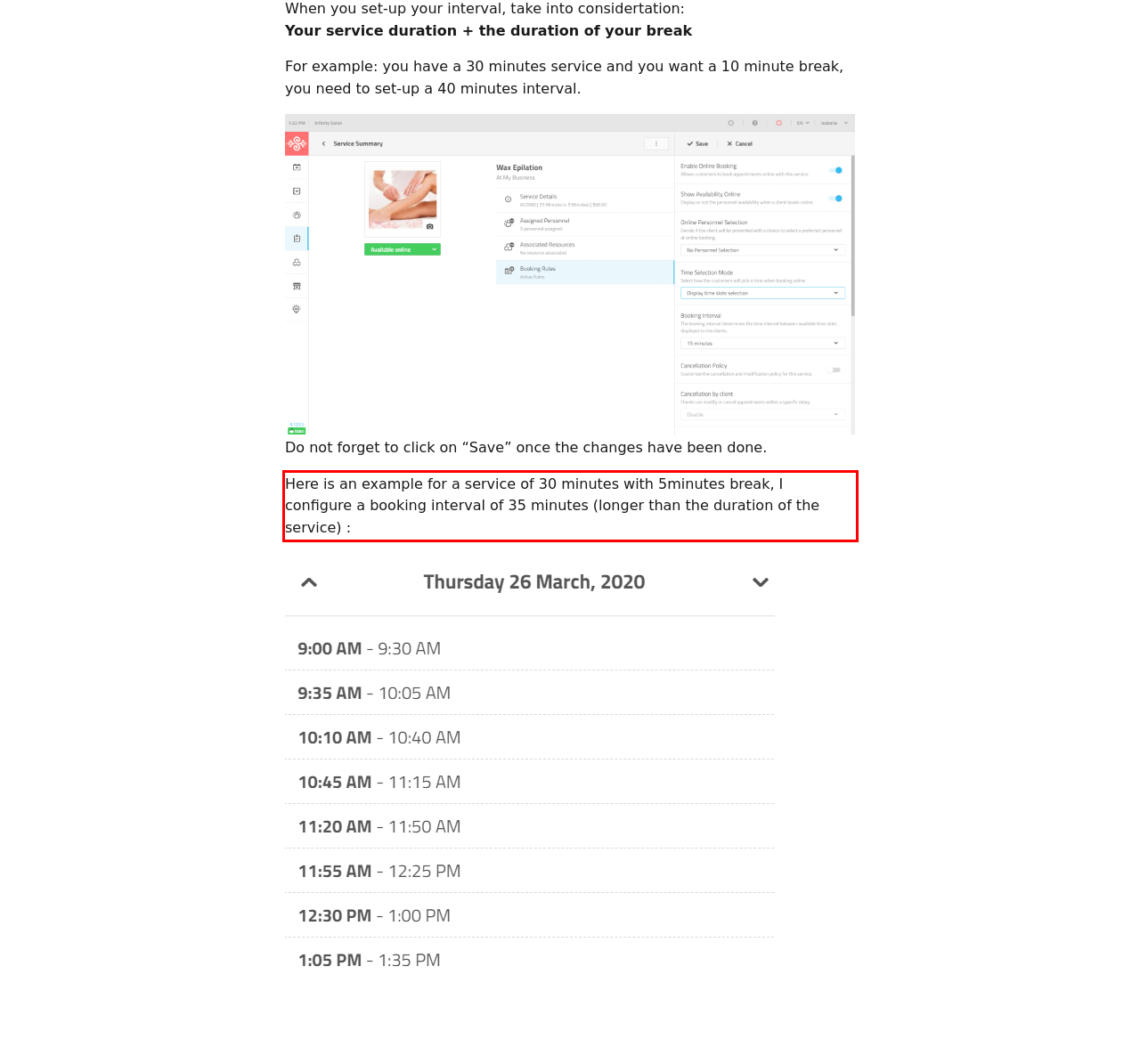Please perform OCR on the UI element surrounded by the red bounding box in the given webpage screenshot and extract its text content.

Here is an example for a service of 30 minutes with 5minutes break, I configure a booking interval of 35 minutes (longer than the duration of the service) :